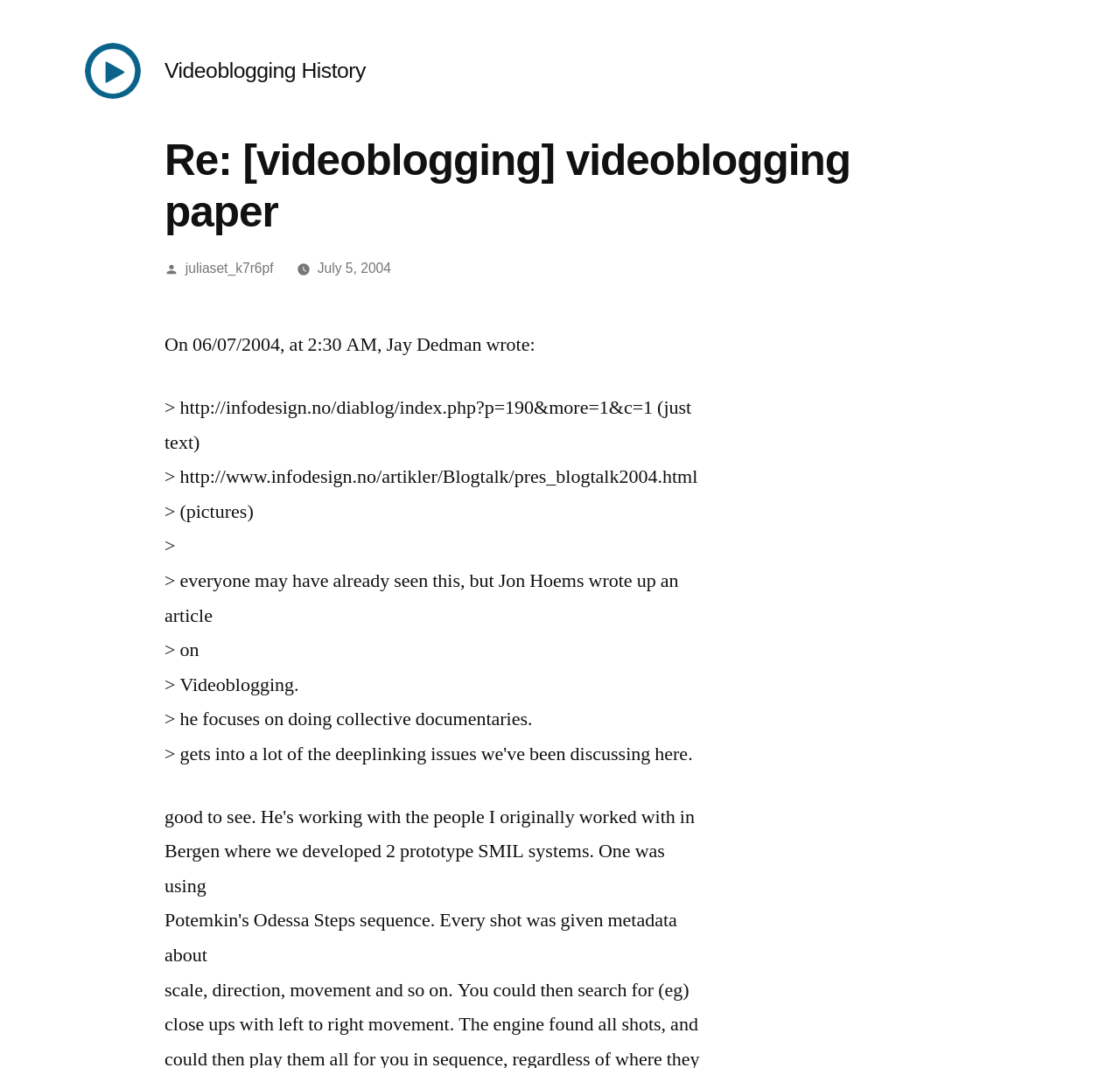Using the description: "alt="Videoblogging History"", determine the UI element's bounding box coordinates. Ensure the coordinates are in the format of four float numbers between 0 and 1, i.e., [left, top, right, bottom].

[0.075, 0.04, 0.125, 0.093]